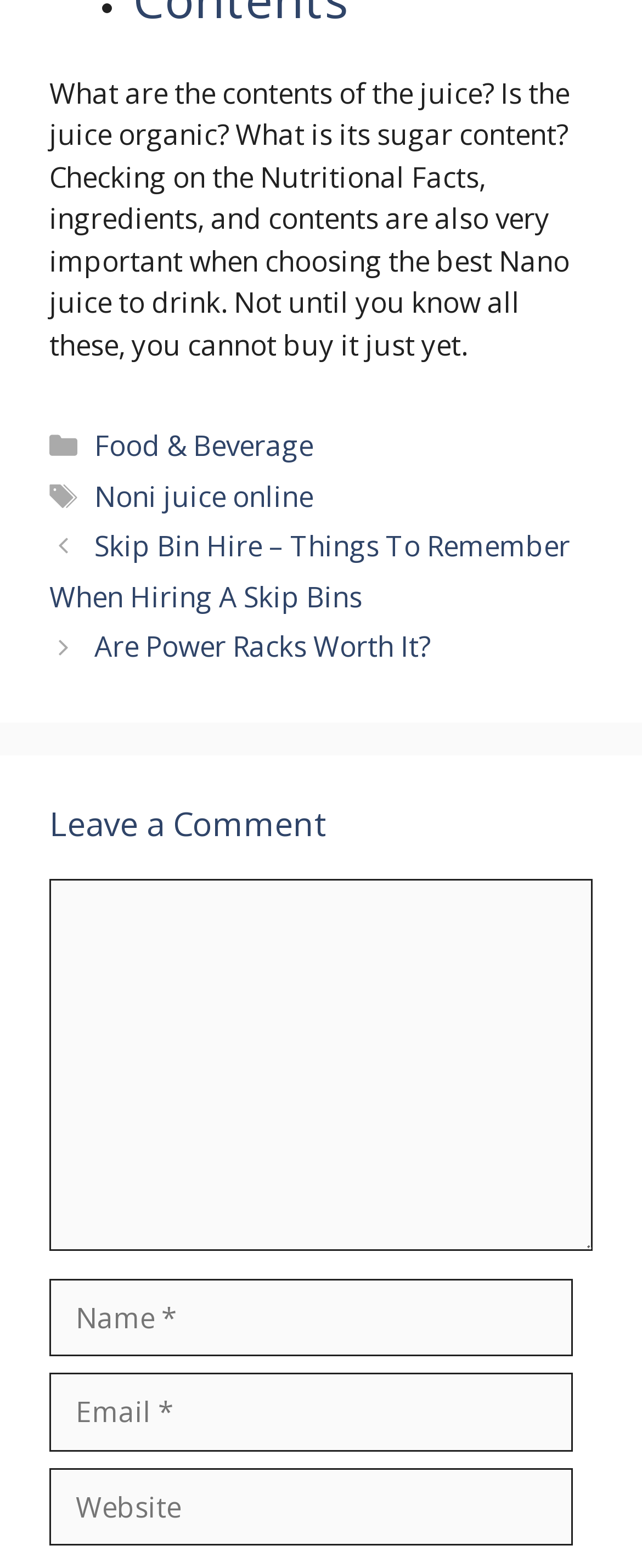Identify the bounding box coordinates of the element to click to follow this instruction: 'Enter a comment'. Ensure the coordinates are four float values between 0 and 1, provided as [left, top, right, bottom].

[0.077, 0.561, 0.923, 0.798]